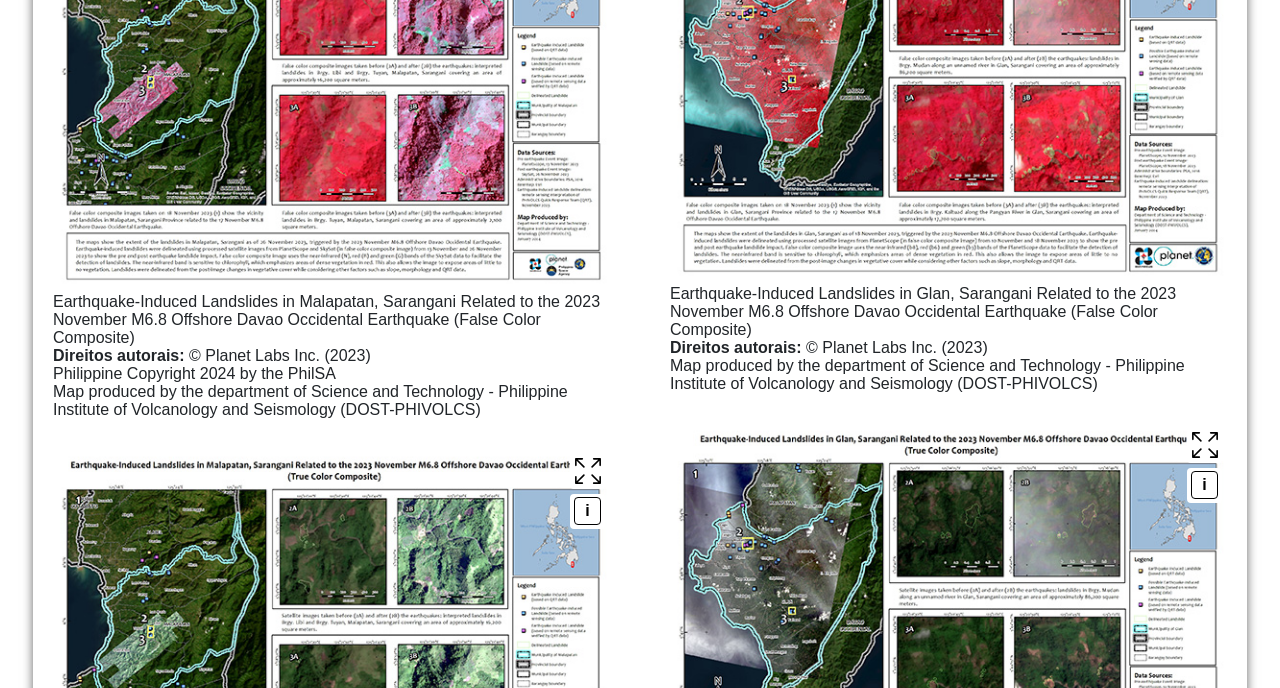How many images are available on this webpage?
Please answer the question as detailed as possible.

I counted the number of image elements on the webpage, which are [522], [558], and two more images linked by 'Click to view the image in new window' links. Therefore, there are 4 images available on this webpage.